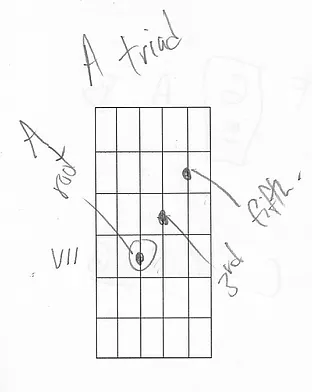Describe thoroughly the contents of the image.

The image depicts a guitar fretboard diagram illustrating a triad chord. The diagram is labeled with the terms "A triad," "A root," "3rd," and "5th," indicating the specific notes that make up the chord. The fretboard is shown as a grid with positions marked, helping to identify where fingers should be placed to produce the A triad chord. Additionally, there is a notation for "VIII," possibly indicating the octave placement or a reference to a specific position on the fretboard. This visual representation serves as an essential tool for guitarists learning how to play triad chords effectively.